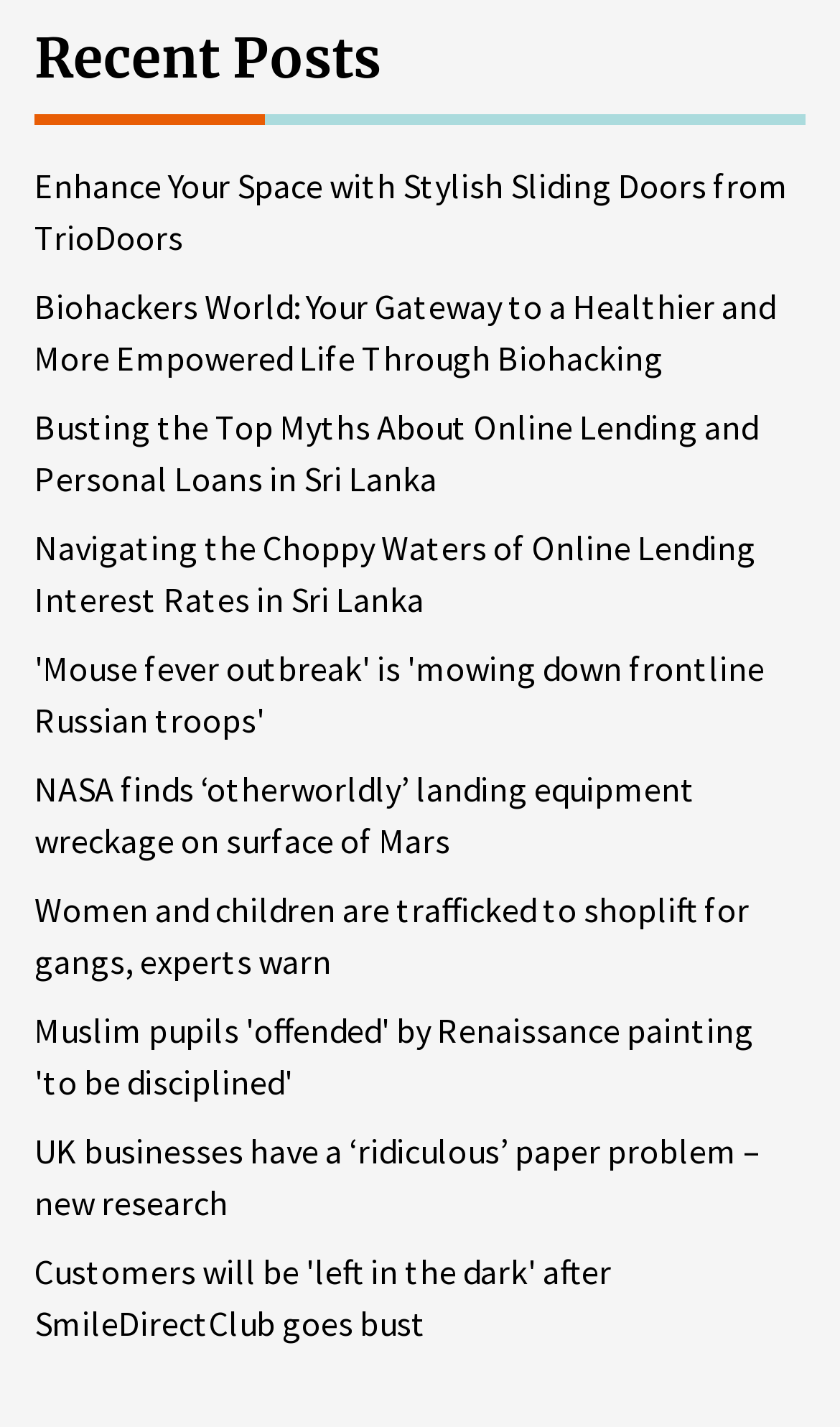Find and specify the bounding box coordinates that correspond to the clickable region for the instruction: "Check out UK businesses have a ‘ridiculous’ paper problem – new research".

[0.041, 0.788, 0.959, 0.861]